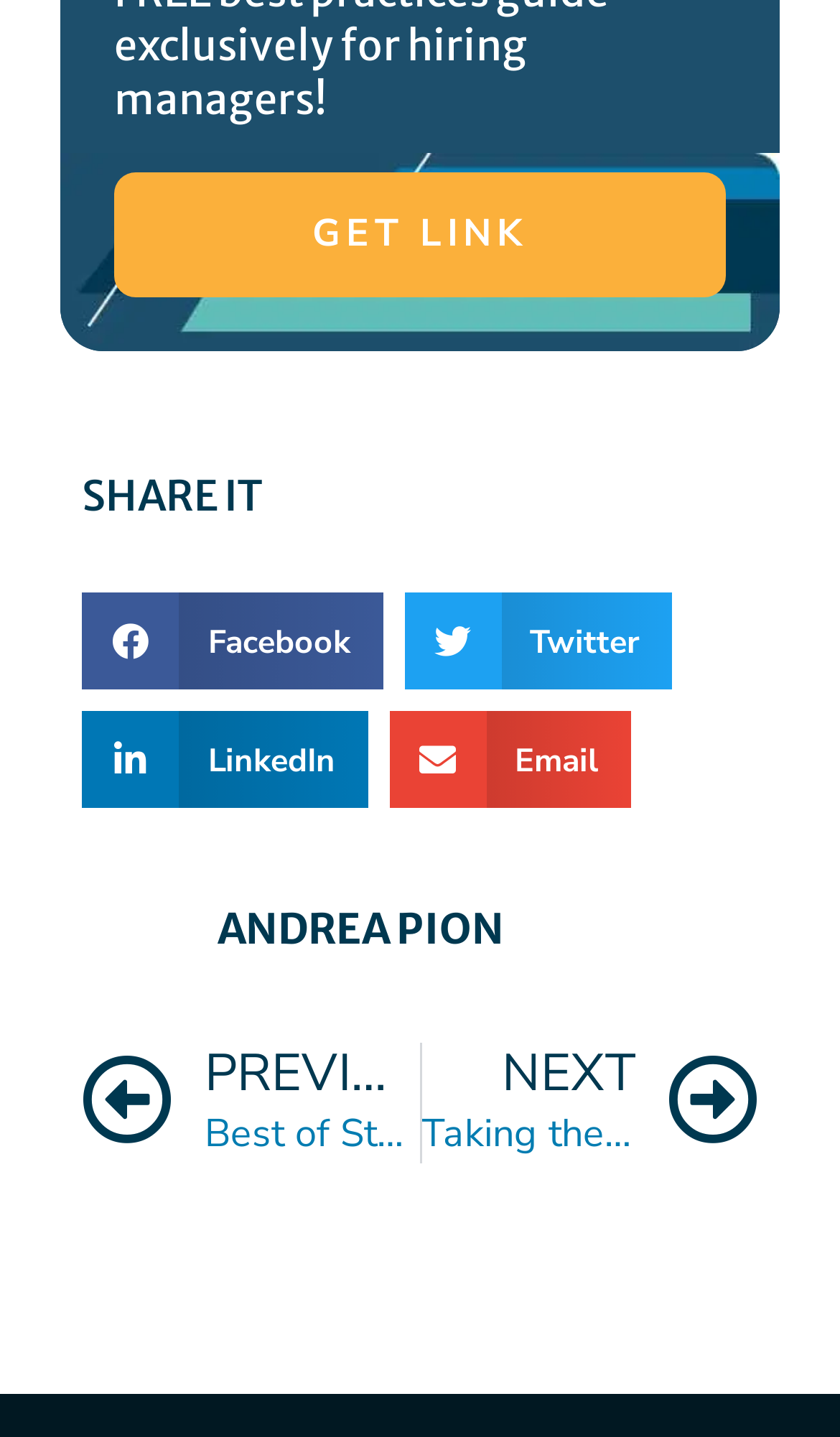How many navigation links are available?
Answer the question with a single word or phrase, referring to the image.

3